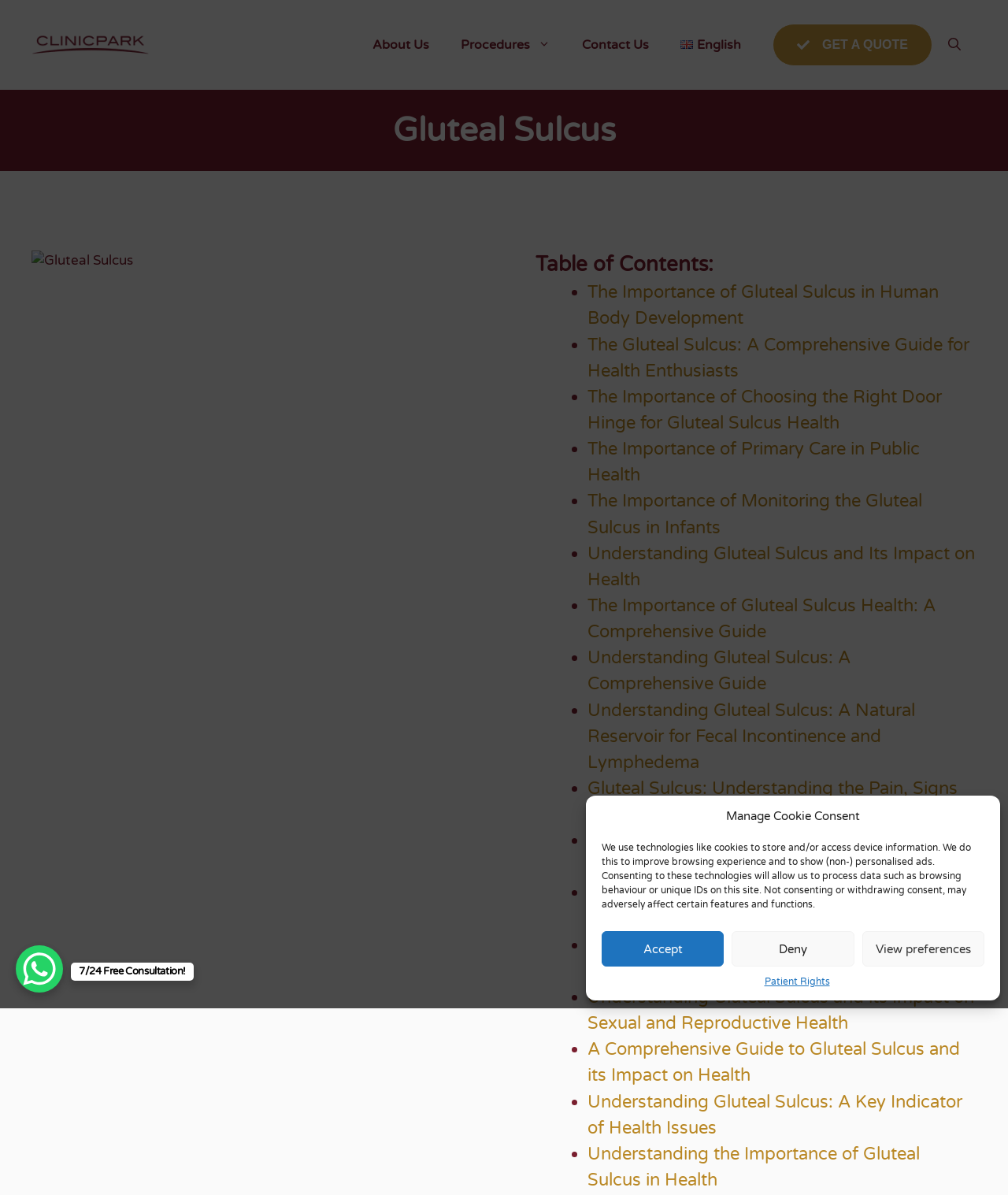Answer the following query concisely with a single word or phrase:
What is the text on the button at the top right corner?

GET A QUOTE